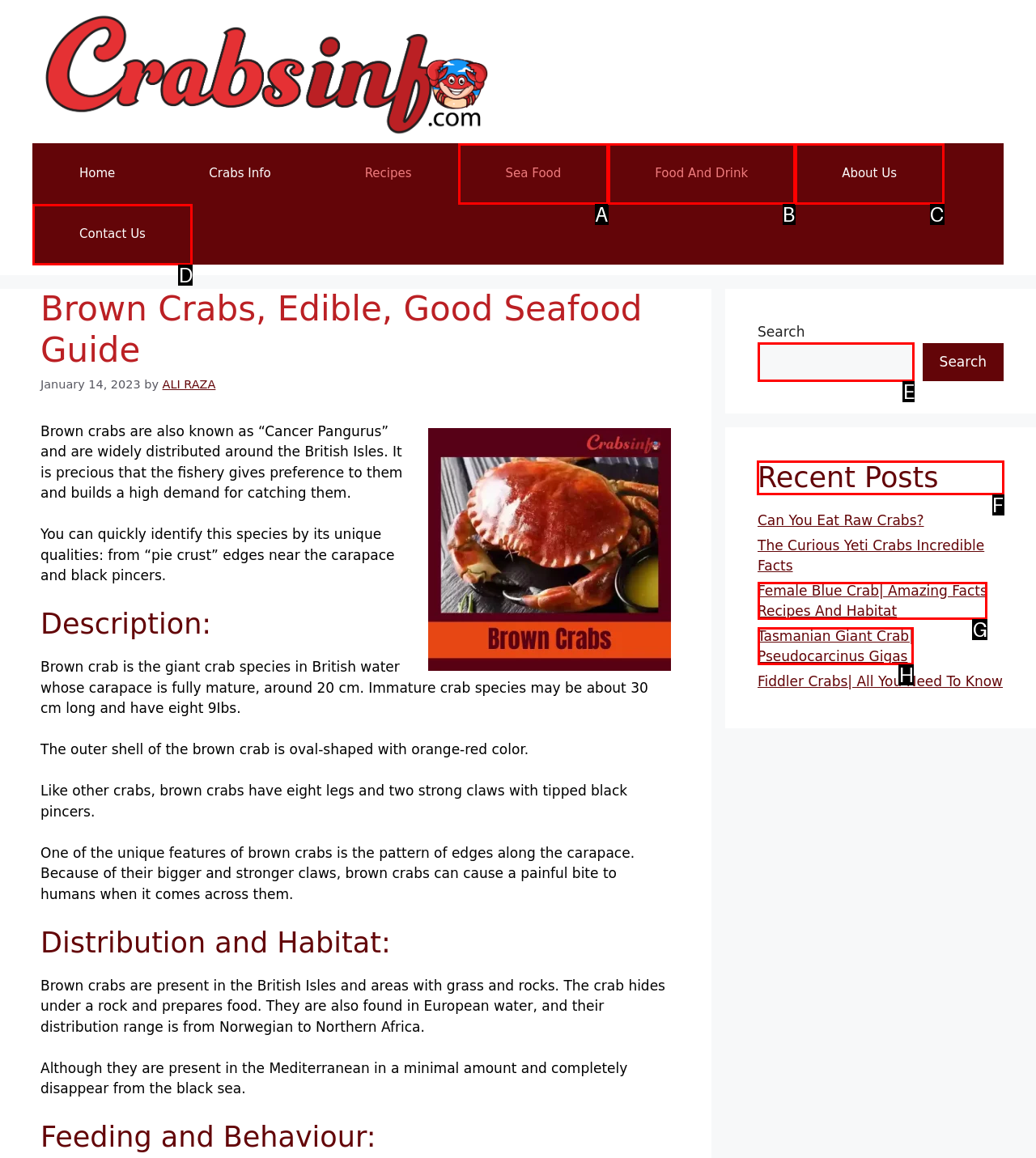Select the right option to accomplish this task: View Matt McLaughlin LinkedIn Profile. Reply with the letter corresponding to the correct UI element.

None